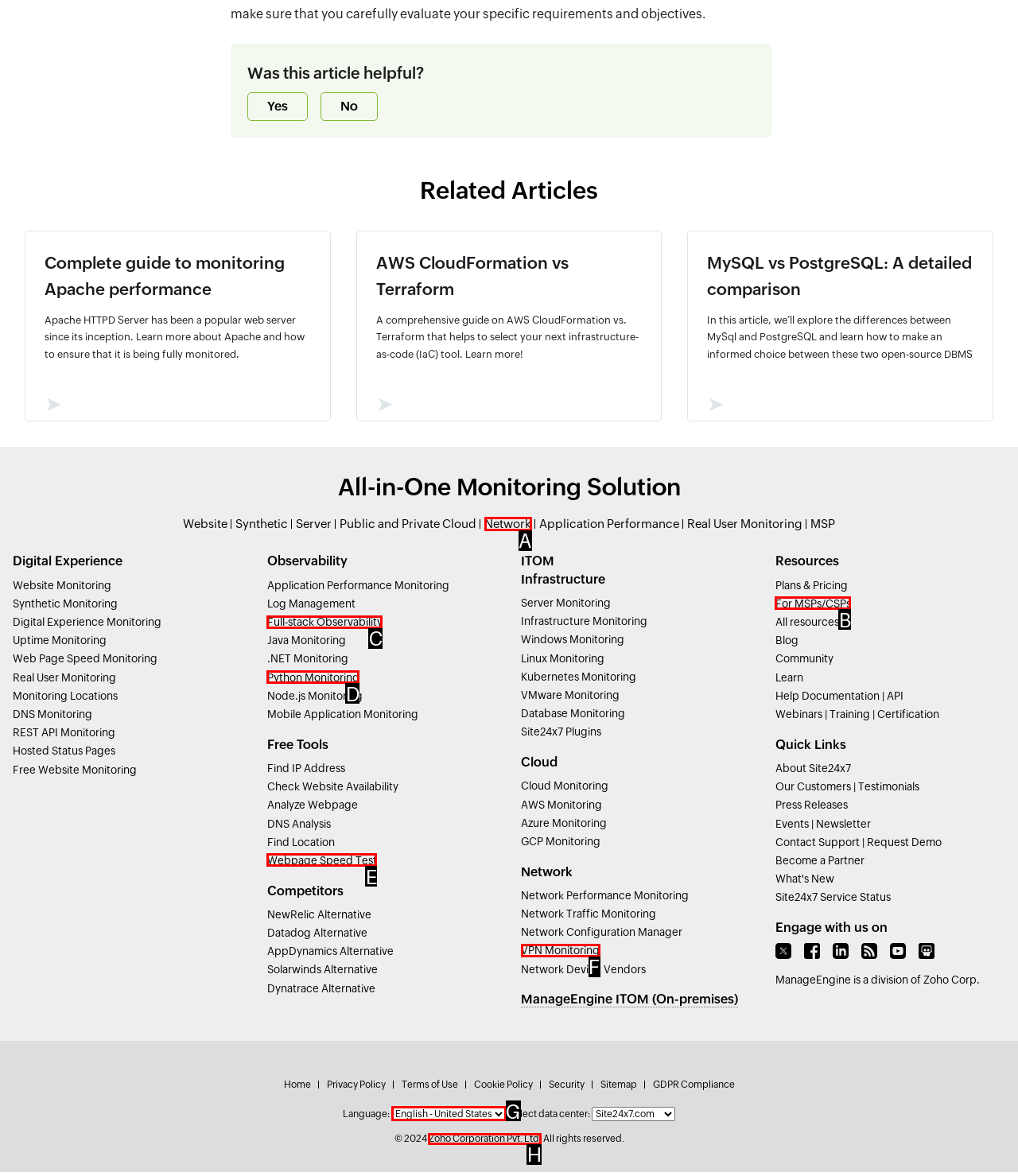Based on the description Full-stack Observability, identify the most suitable HTML element from the options. Provide your answer as the corresponding letter.

C